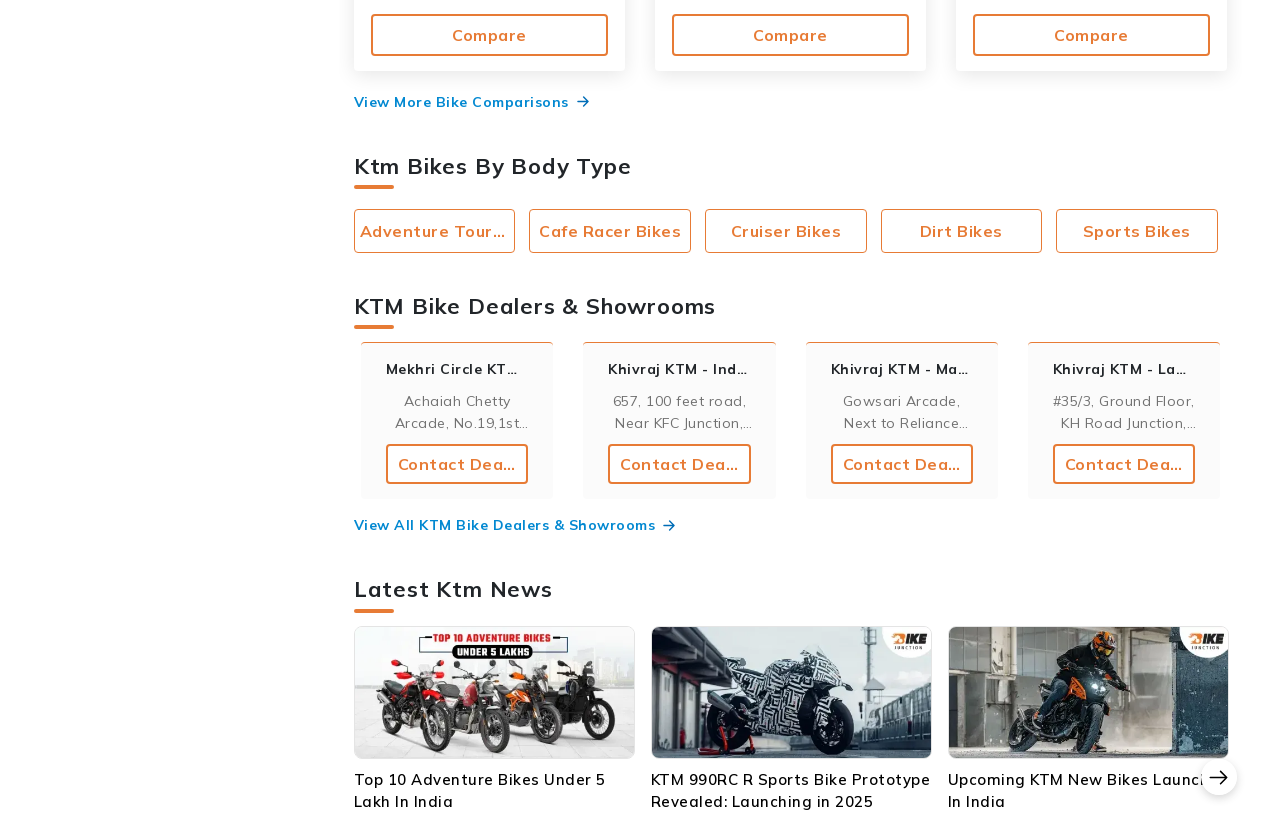What is the purpose of the 'Compare' links on the webpage?
Examine the image and give a concise answer in one word or a short phrase.

To compare bikes